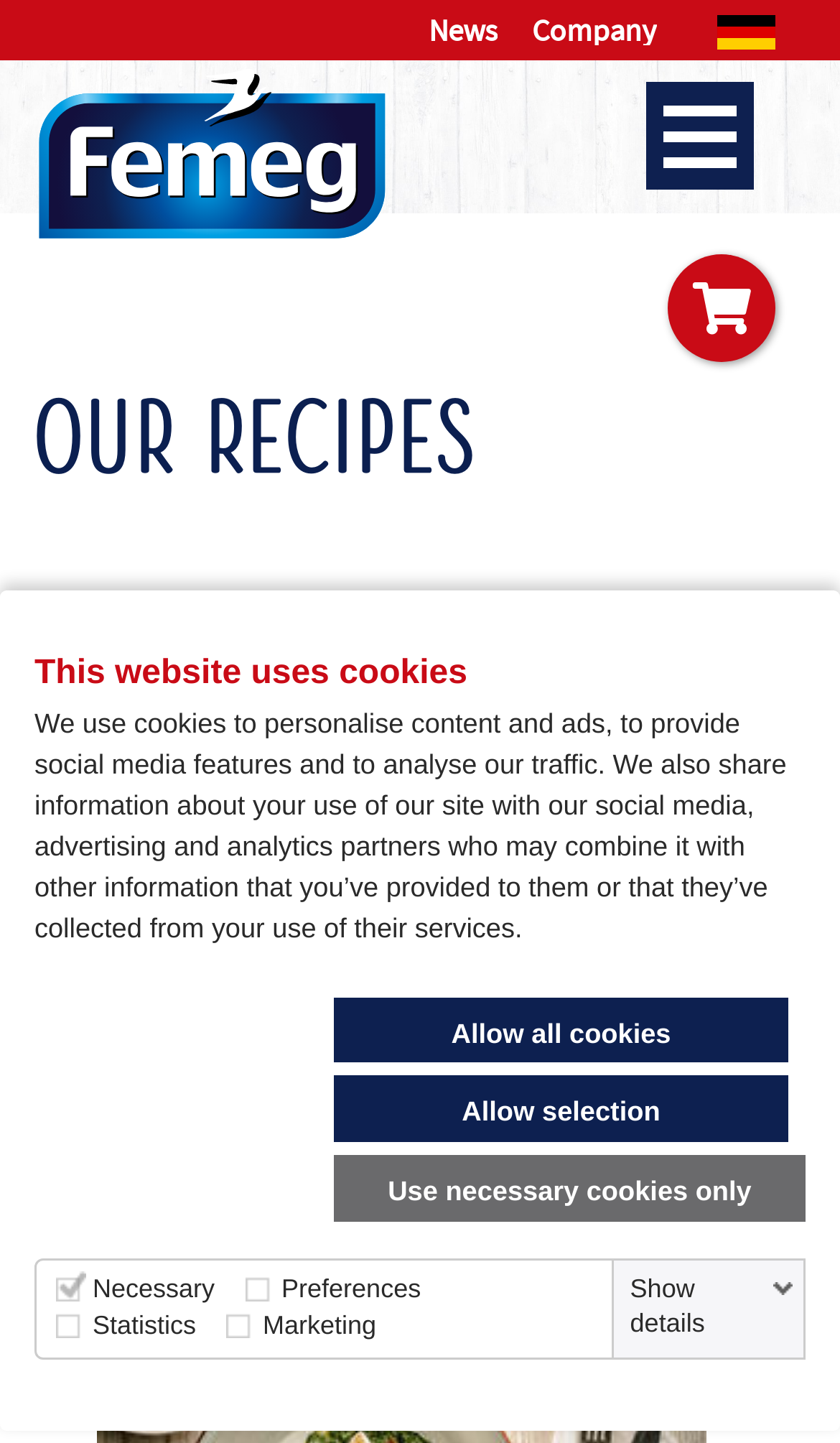Please identify the bounding box coordinates of the area I need to click to accomplish the following instruction: "Go to the 'Company' page".

[0.633, 0.01, 0.782, 0.032]